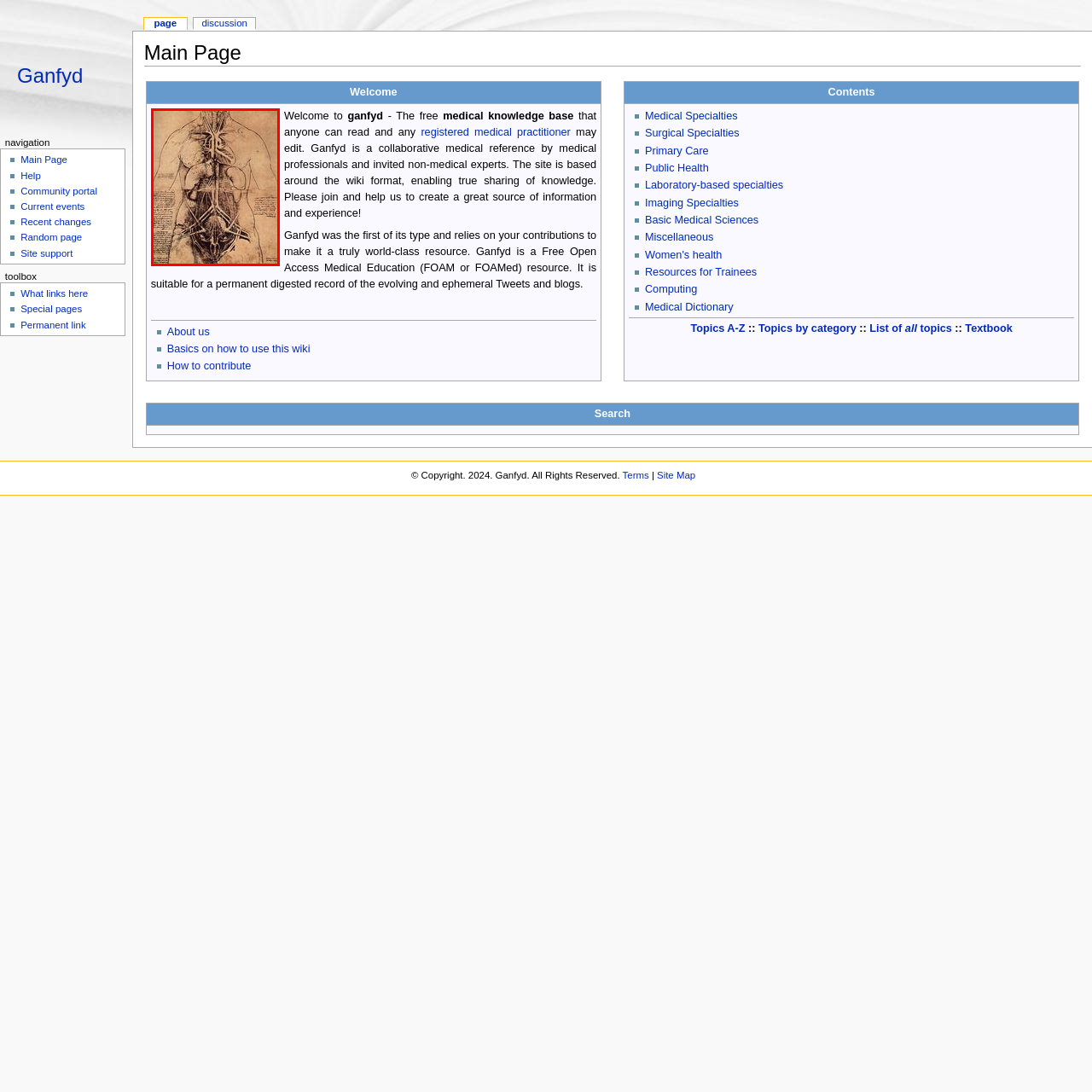What is the purpose of the notes surrounding the central figure?
Study the image within the red bounding box and provide a detailed response to the question.

The notes surrounding the central figure are likely providing contextual insights or annotations about the depicted systems, which suggests that they are intended to offer additional information or explanations about the various components of the female anatomy illustrated in the artwork.